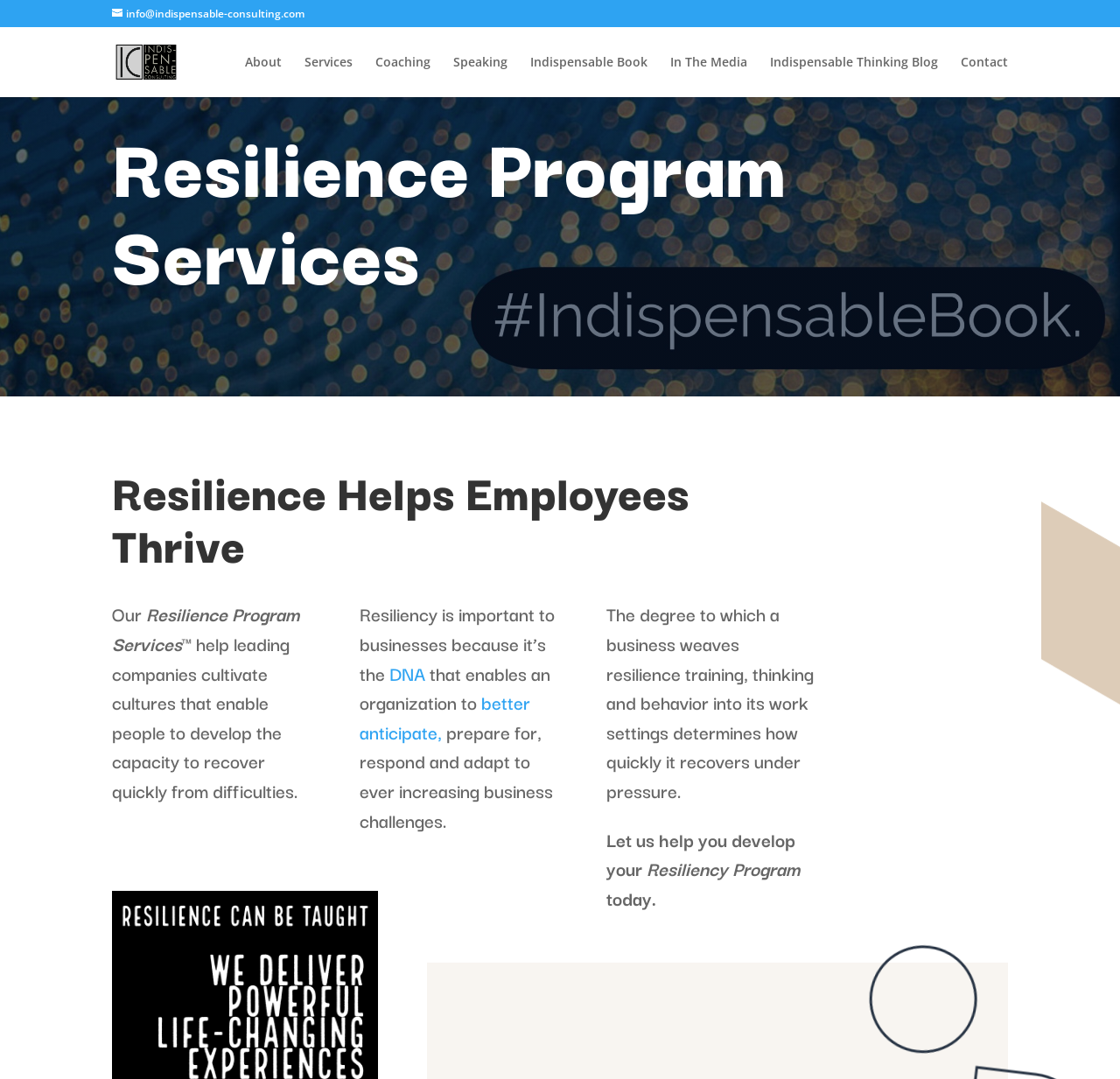Please identify the bounding box coordinates of the area that needs to be clicked to fulfill the following instruction: "Email the company."

[0.1, 0.006, 0.272, 0.019]